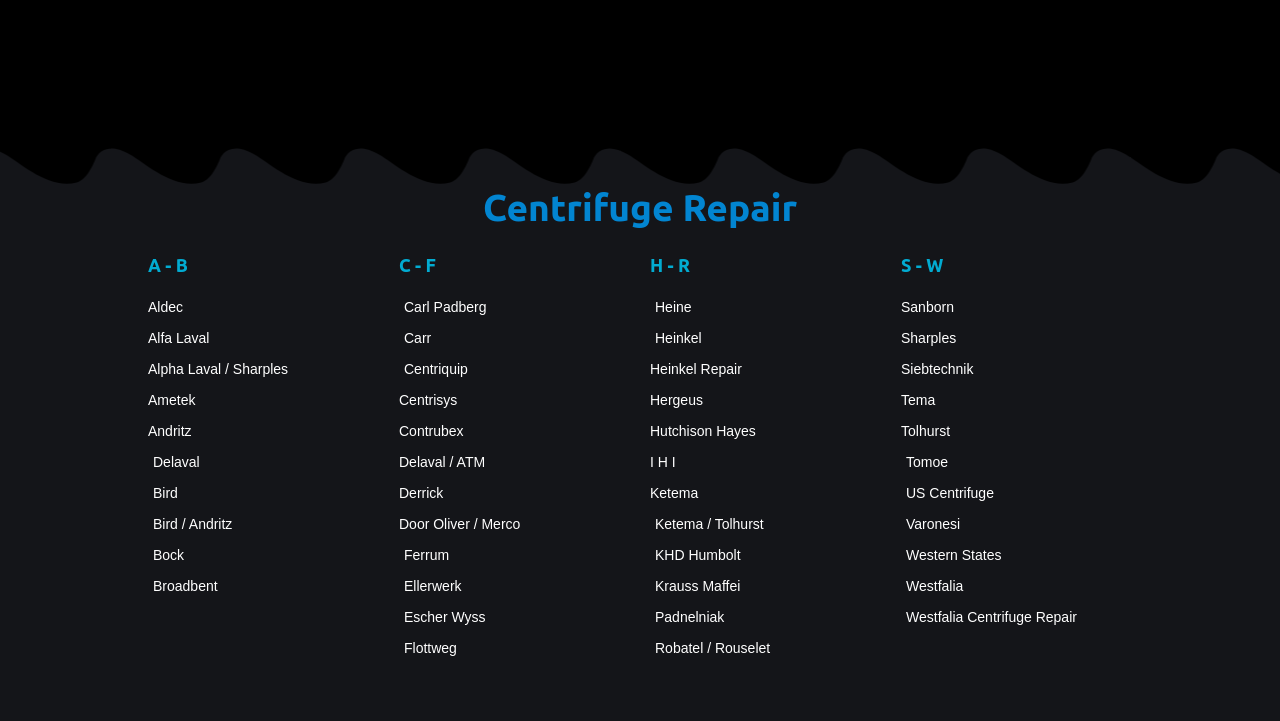Locate the bounding box coordinates of the clickable area to execute the instruction: "Click on Aldec". Provide the coordinates as four float numbers between 0 and 1, represented as [left, top, right, bottom].

[0.116, 0.408, 0.296, 0.444]